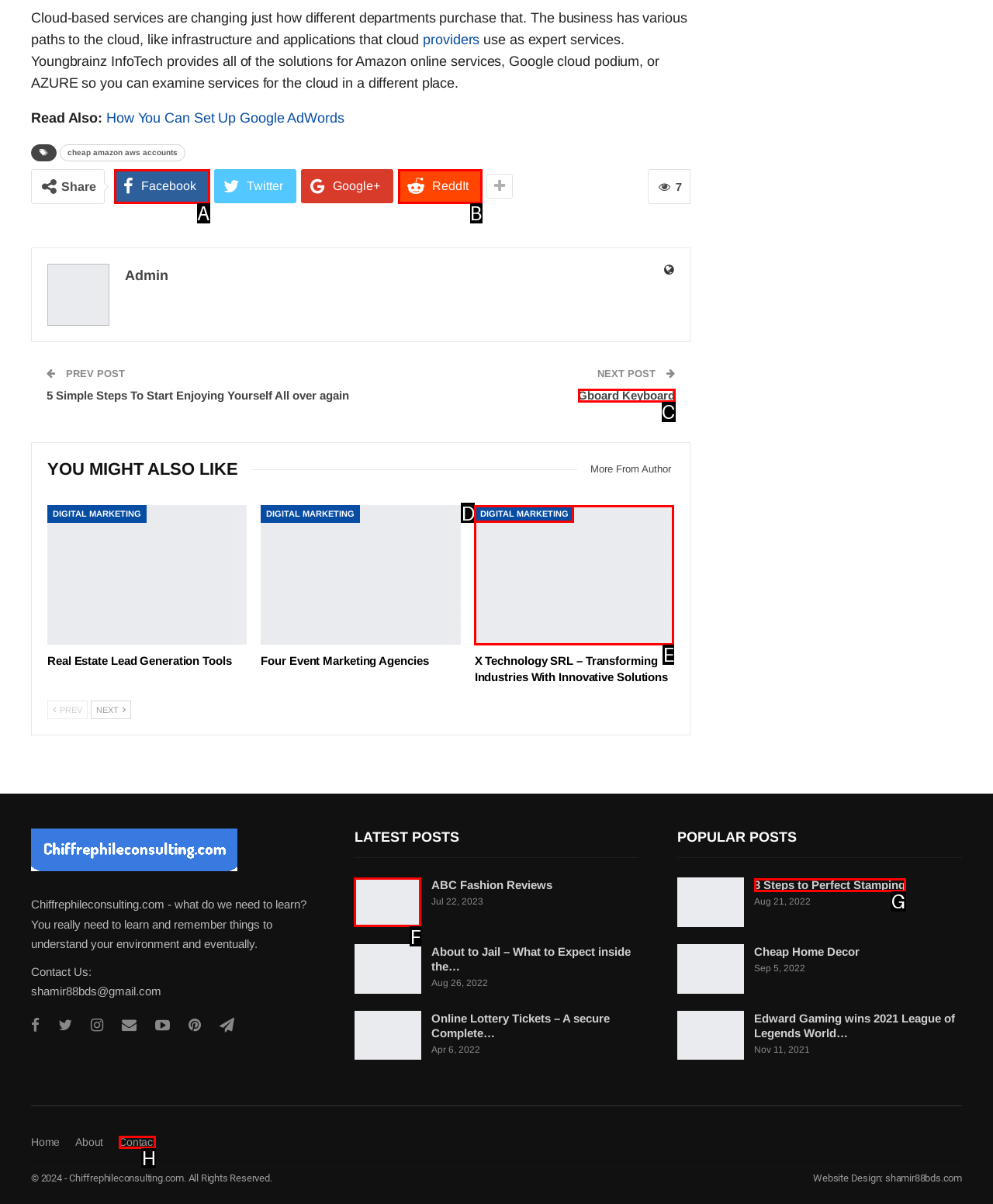Determine which option aligns with the description: 3 Steps to Perfect Stamping. Provide the letter of the chosen option directly.

G